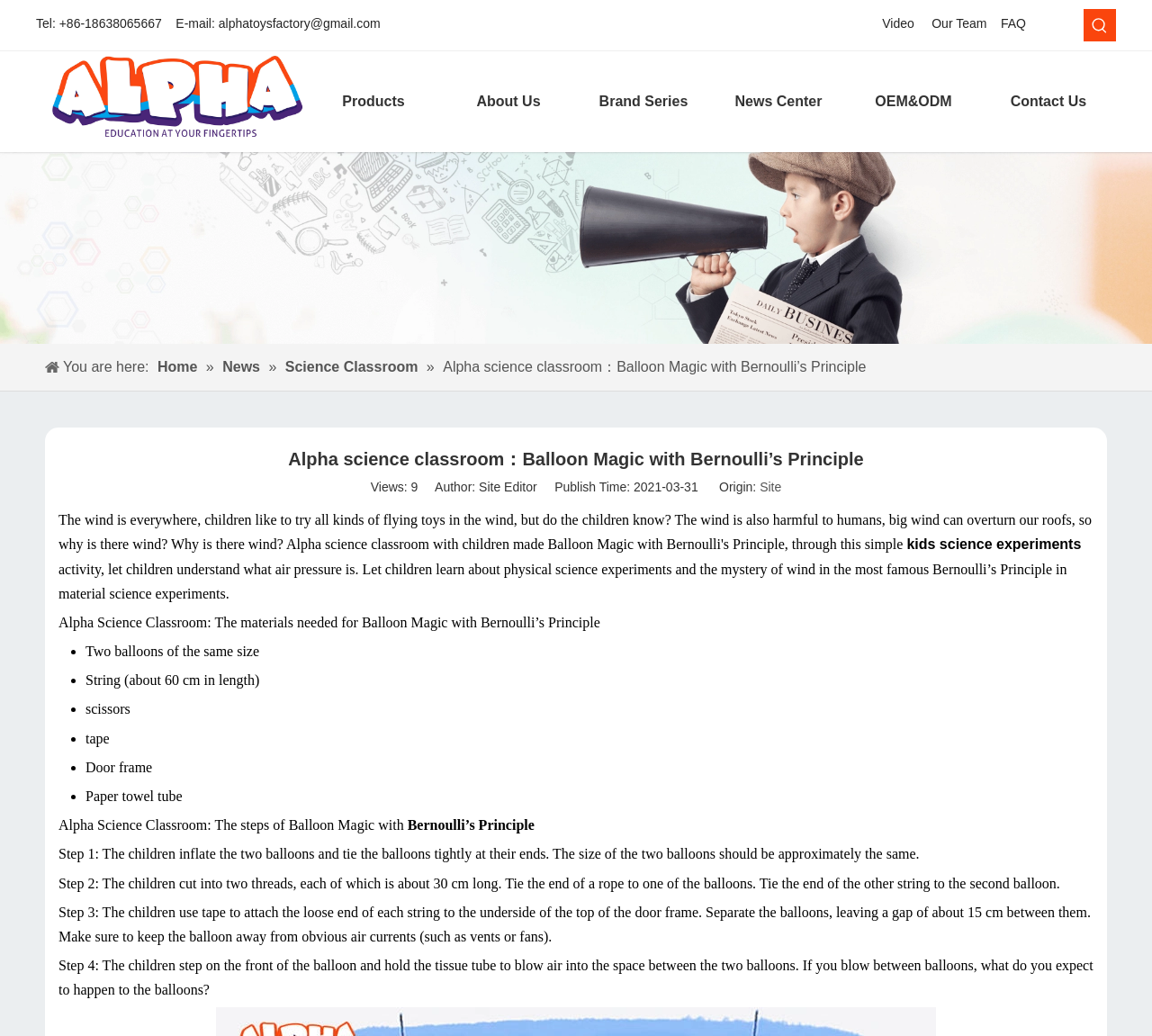Please determine the bounding box coordinates of the area that needs to be clicked to complete this task: 'Click the 'FAQ' link'. The coordinates must be four float numbers between 0 and 1, formatted as [left, top, right, bottom].

[0.869, 0.016, 0.891, 0.03]